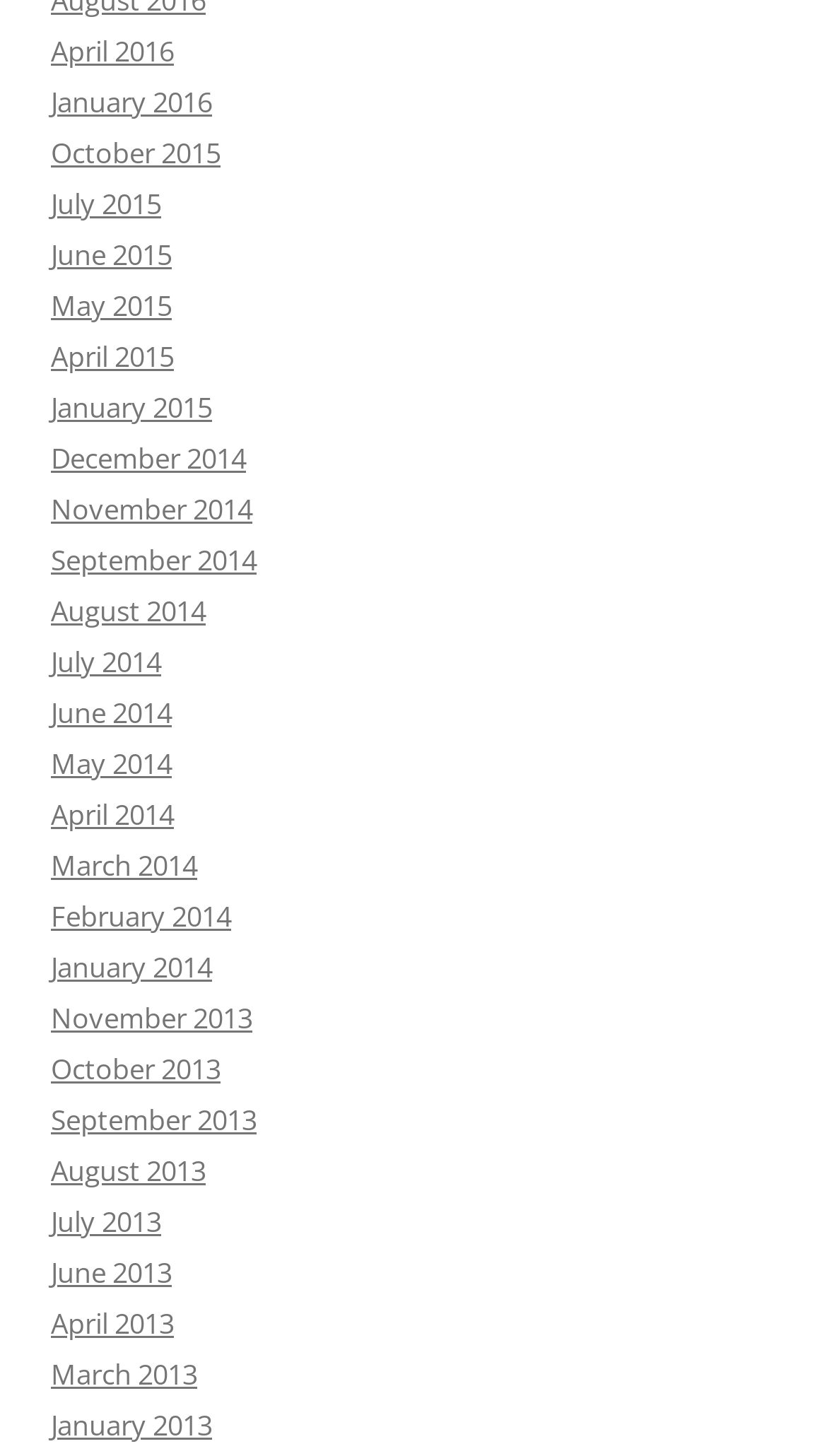Locate the bounding box coordinates of the area where you should click to accomplish the instruction: "view March 2013".

[0.062, 0.931, 0.238, 0.957]